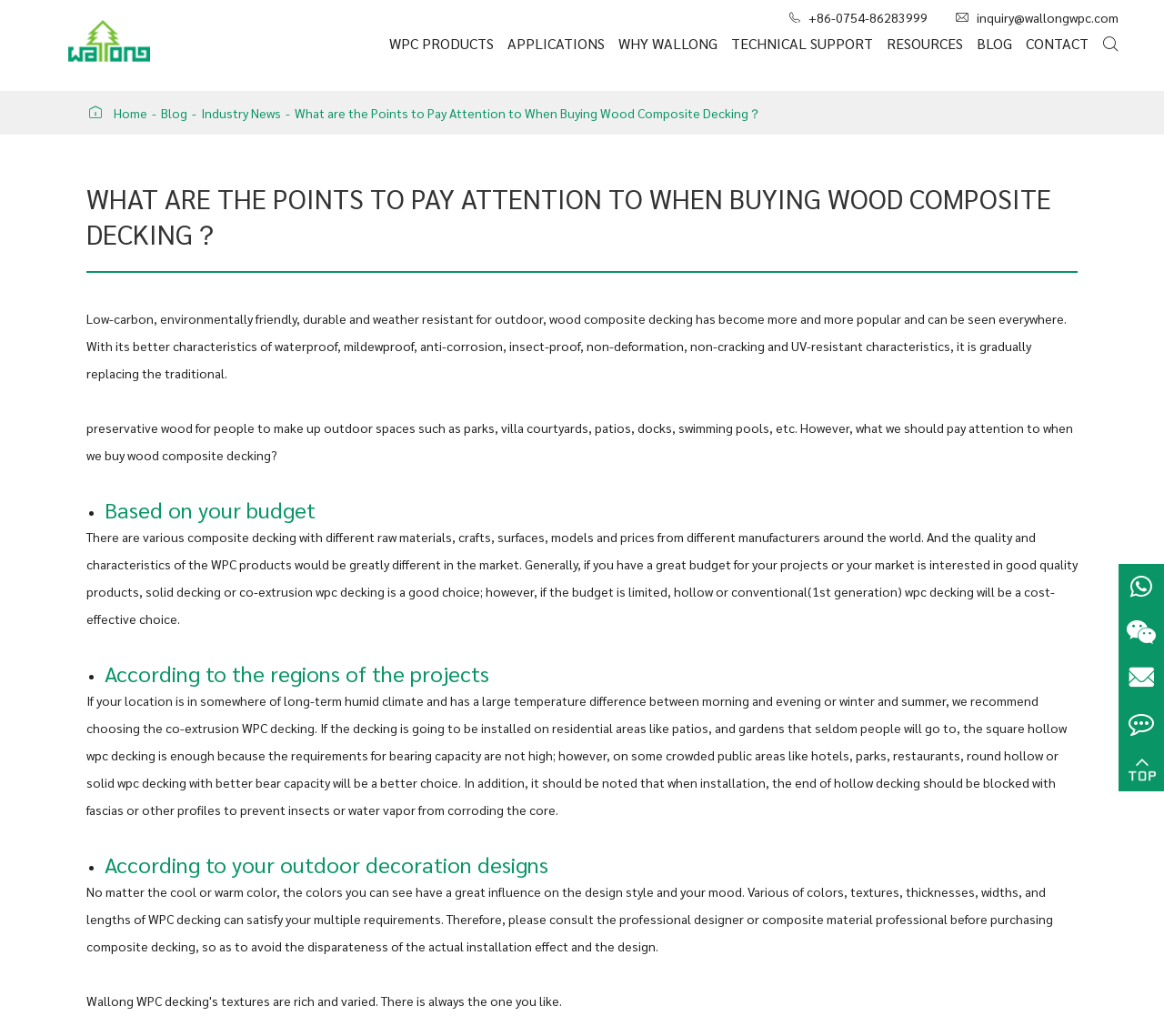Offer an extensive depiction of the webpage and its key elements.

This webpage is about wood composite decking, specifically discussing the points to pay attention to when buying it. At the top, there is a logo of Shantou Wallong Technology Co., Ltd. with a link to the company's website. Below the logo, there are contact information and social media links.

The main content of the webpage is divided into several sections. The first section is an introduction to wood composite decking, highlighting its popularity and benefits. The text is accompanied by a heading that reads "WHAT ARE THE POINTS TO PAY ATTENTION TO WHEN BUYING WOOD COMPOSITE DECKING？"

The next section is a list of factors to consider when buying wood composite decking, including budget, region, and outdoor decoration design. Each factor is marked with a bullet point and has a brief description. The text is divided into paragraphs, making it easy to read and understand.

On the left side of the webpage, there is a navigation menu with links to different sections, including WPC products, applications, why Wallong, technical support, resources, blog, and contact. Each link has a clear and concise description.

At the bottom of the webpage, there are social media links, including WhatsApp, WeChat, and a feedback link. There is also a link to the current webpage, "What are the Points to Pay Attention to When Buying Wood Composite Decking？"

Overall, the webpage is well-organized and easy to navigate, with clear headings and concise descriptions. The content is informative and helpful for anyone looking to buy wood composite decking.